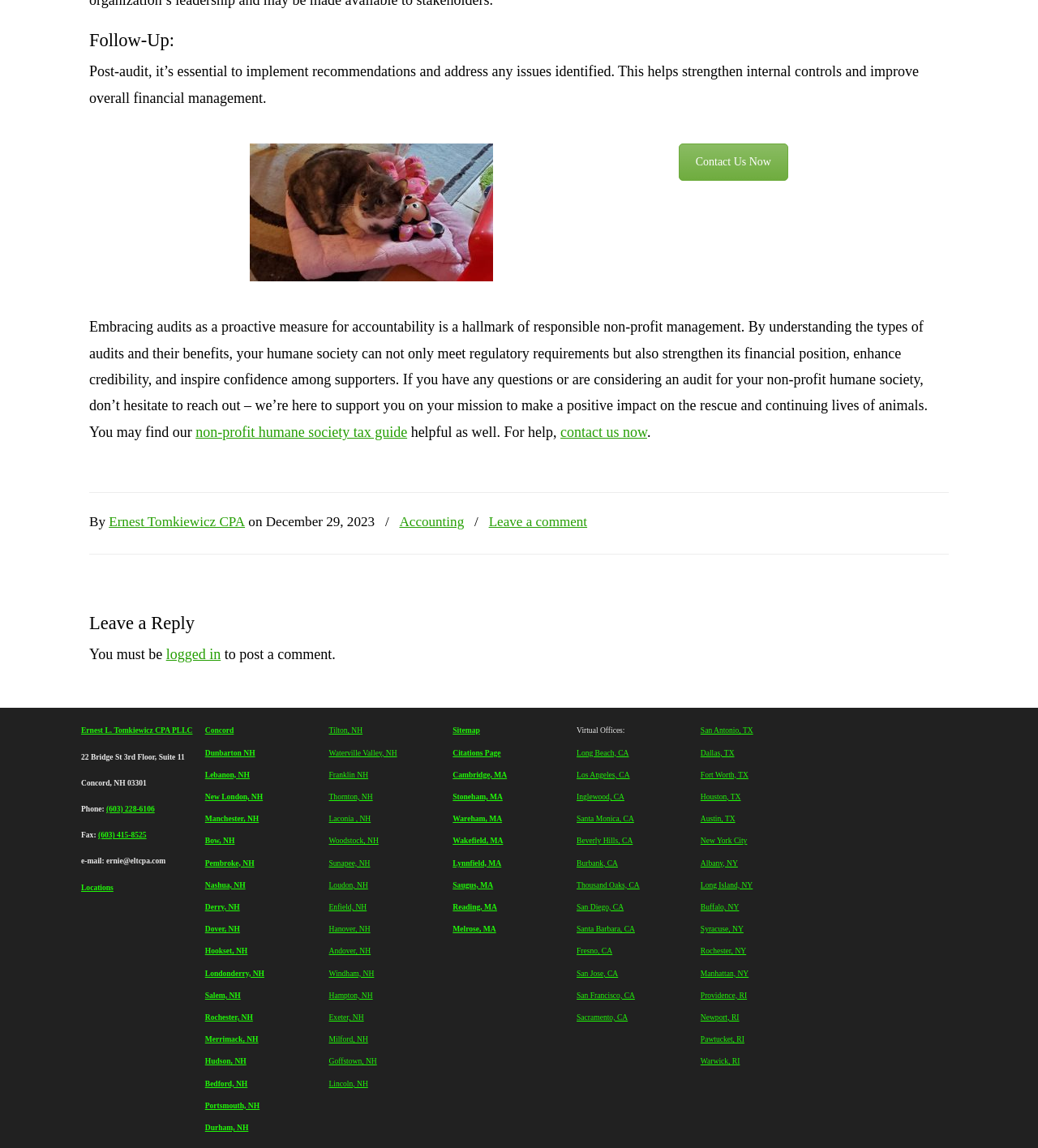Please give a short response to the question using one word or a phrase:
What is the purpose of the 'Contact Us Now' link?

To contact the company